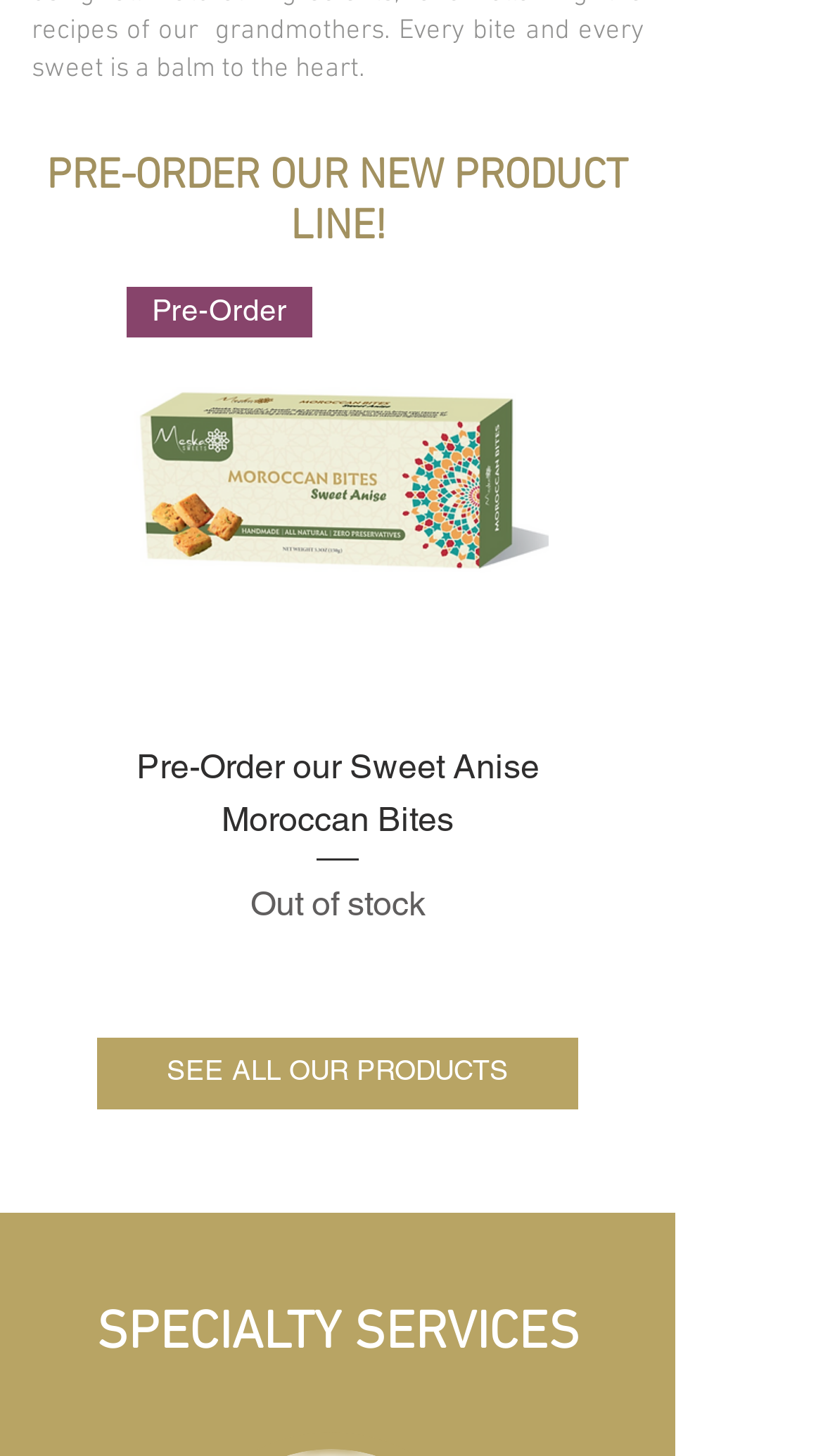Based on the provided description, "SEE ALL OUR PRODUCTS", find the bounding box of the corresponding UI element in the screenshot.

[0.118, 0.712, 0.703, 0.761]